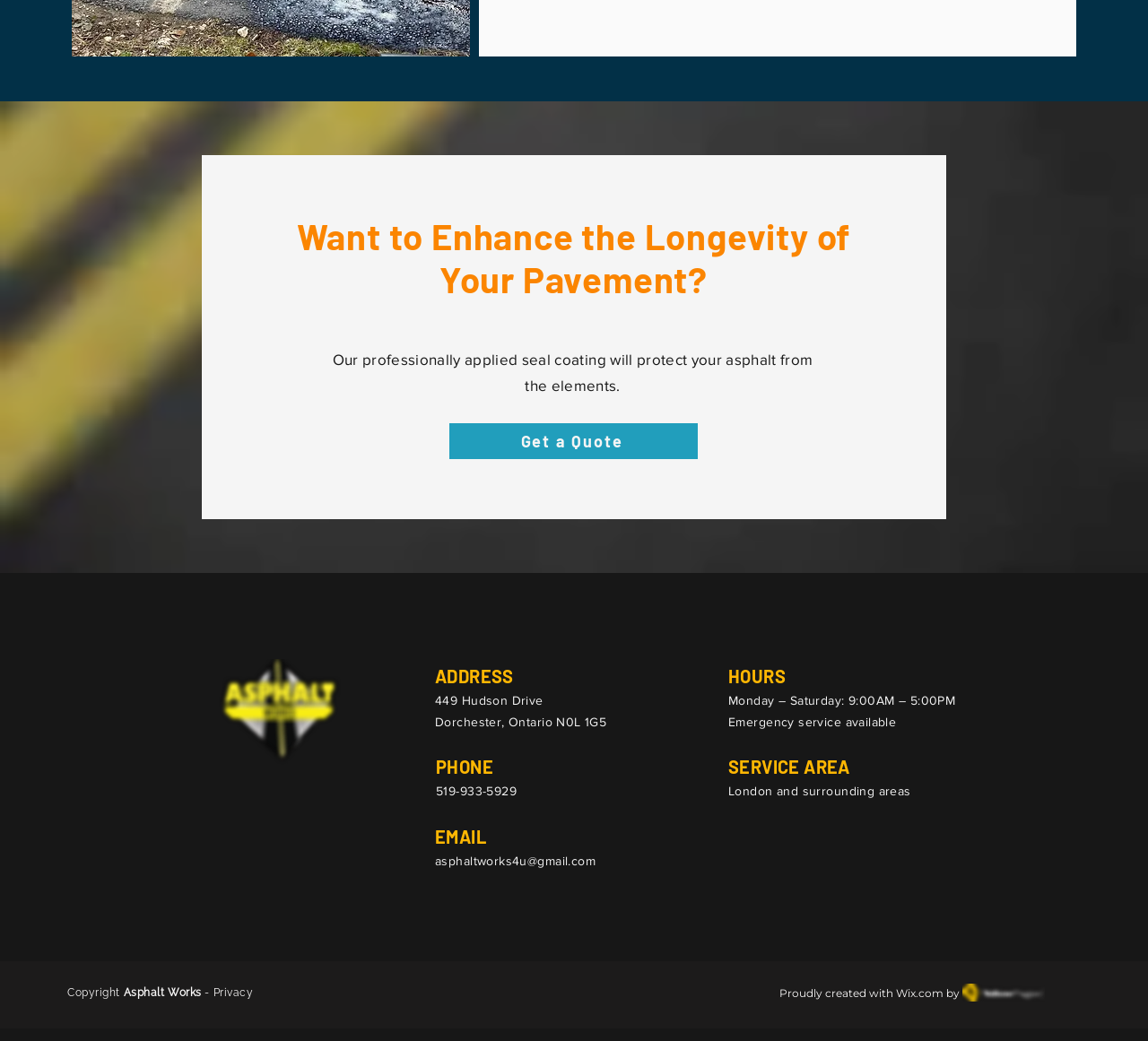Give a succinct answer to this question in a single word or phrase: 
What is the company's business hours?

Monday – Saturday: 9:00AM – 5:00PM